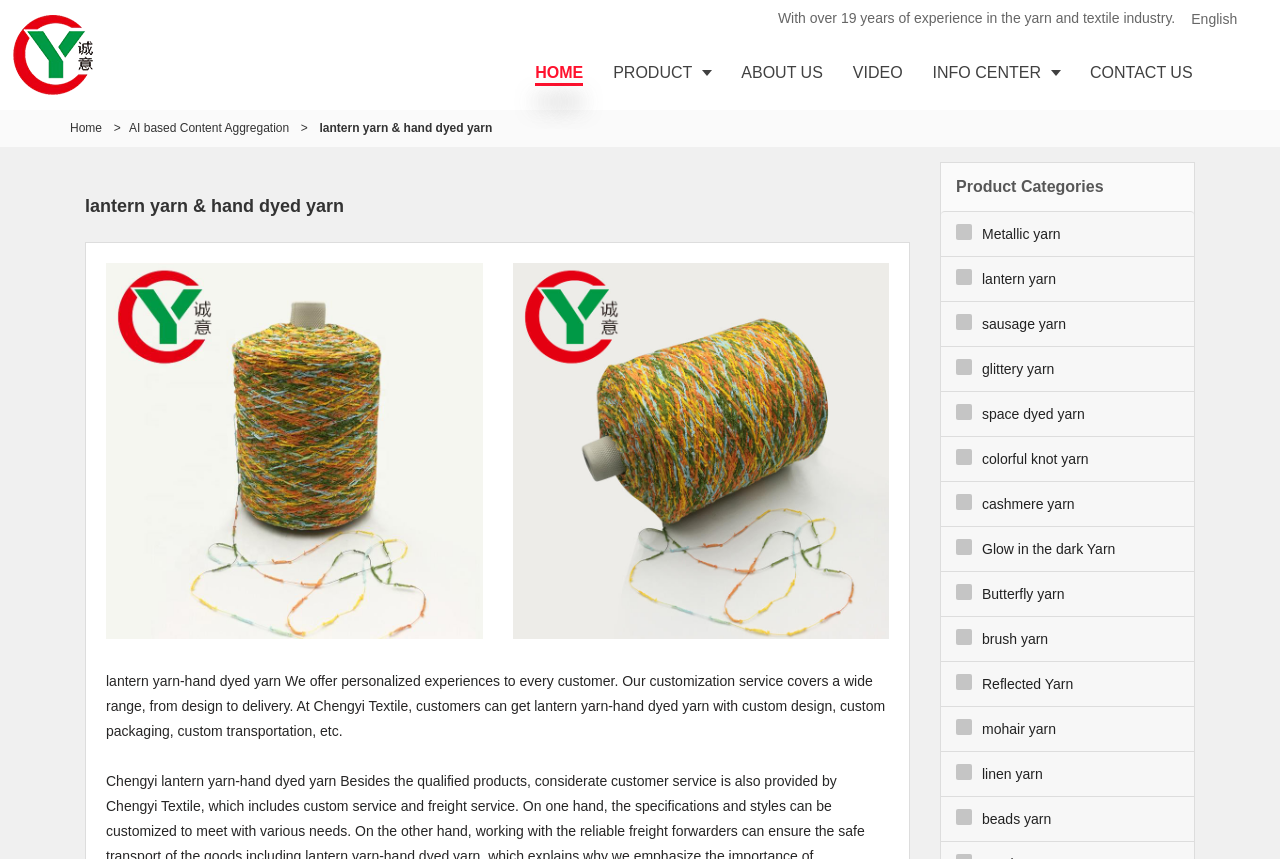Locate and extract the text of the main heading on the webpage.

lantern yarn & hand dyed yarn